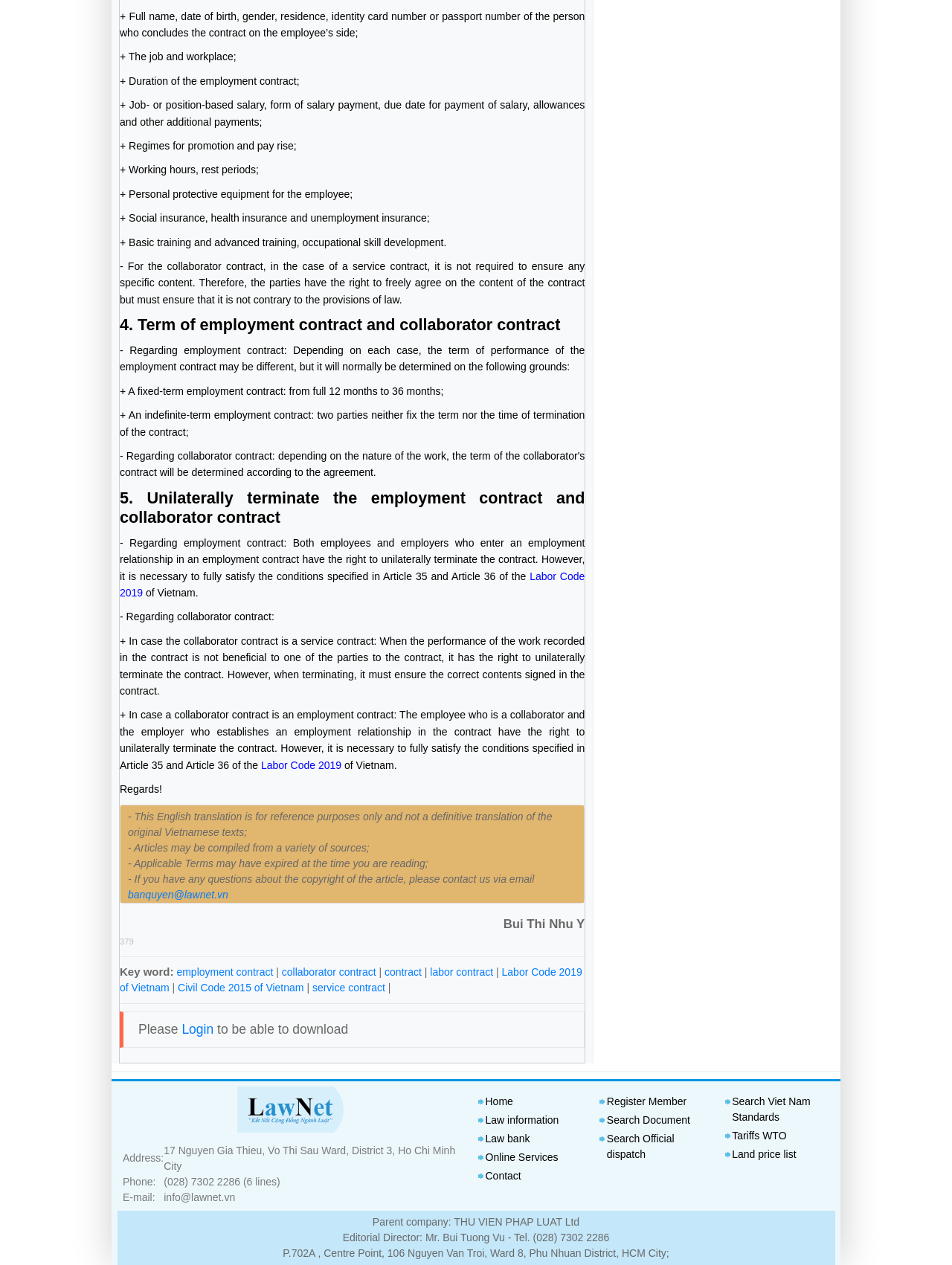Provide the bounding box coordinates of the section that needs to be clicked to accomplish the following instruction: "Click on the 'Home' link."

[0.51, 0.866, 0.539, 0.876]